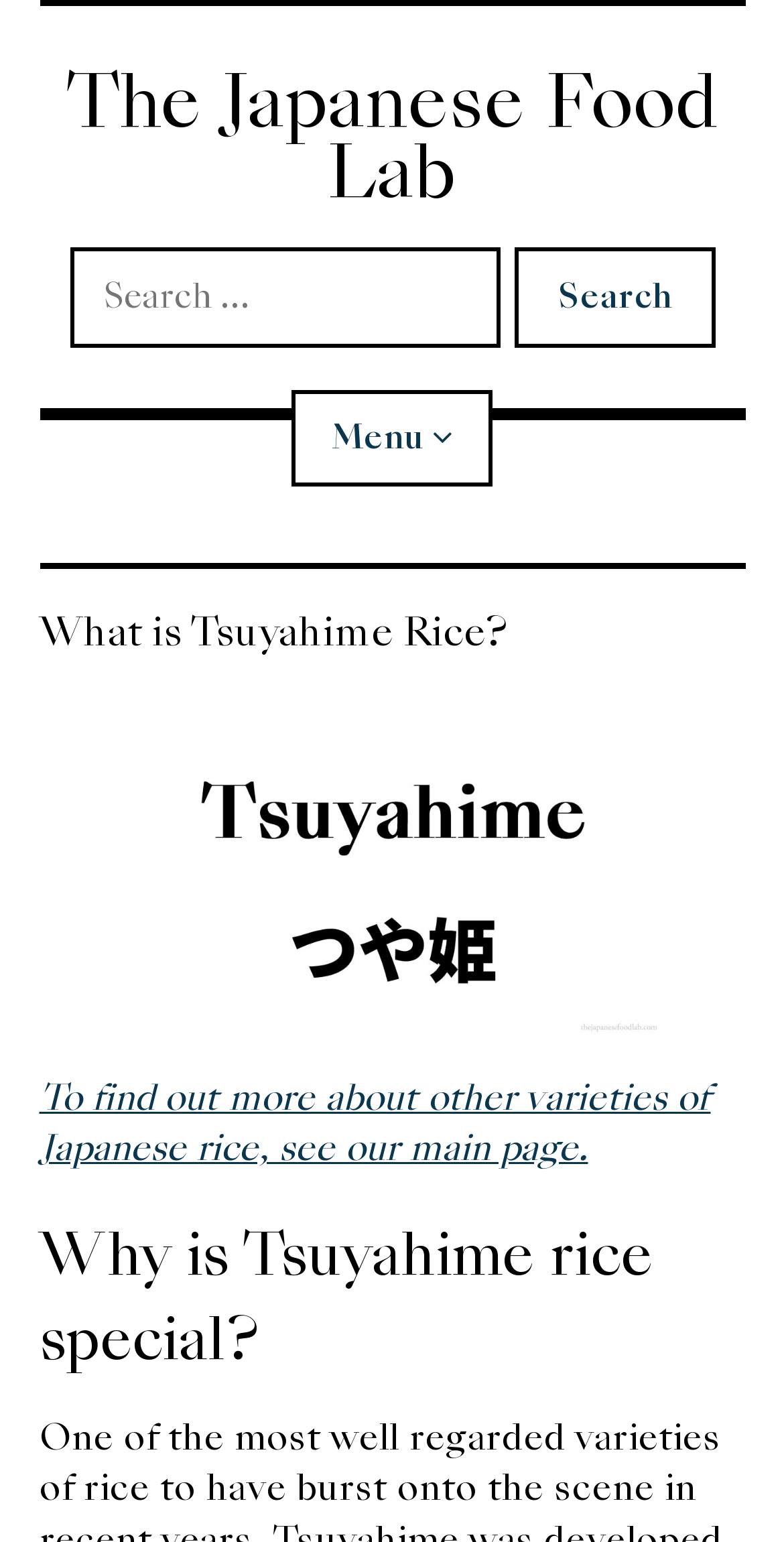Given the element description, predict the bounding box coordinates in the format (top-left x, top-left y, bottom-right x, bottom-right y). Make sure all values are between 0 and 1. Here is the element description: Aging Fish

[0.05, 0.872, 0.95, 0.935]